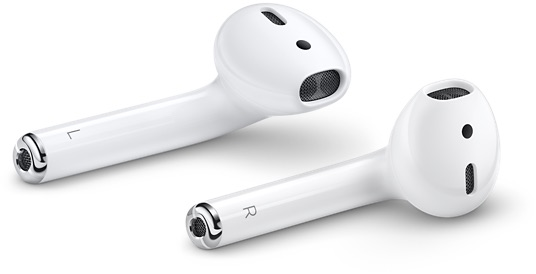Generate a detailed narrative of the image.

This image depicts a pair of Apple AirPods 2, showcasing their sleek and minimalist design typical of Apple products. Each earbud is labeled with "L" and "R" to denote the left and right ear, respectively. The AirPods are known for their wireless functionality, allowing users to enjoy music and take calls without the hassle of tangled wires. The new model is anticipated to bring significant enhancements, including hands-free Siri activation and improved water resistance, aligning with Apple's commitment to innovation in audio technology. The AirPods were first launched in 2016 and have since become a popular accessory, known for their seamless integration with other Apple devices.